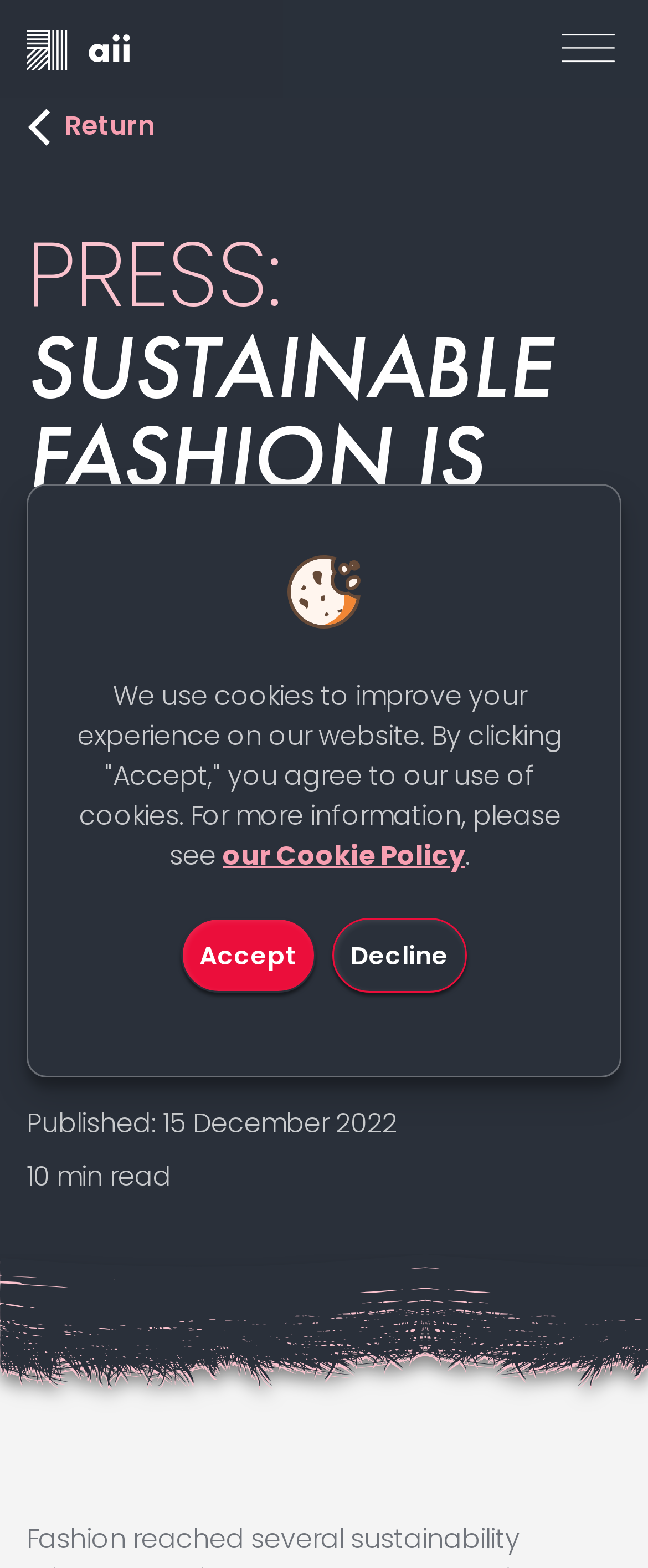With reference to the screenshot, provide a detailed response to the question below:
What is the estimated reading time of this article?

I found the estimated reading time by looking at the StaticText element with the description '10 min read', which is located below the heading of the article.